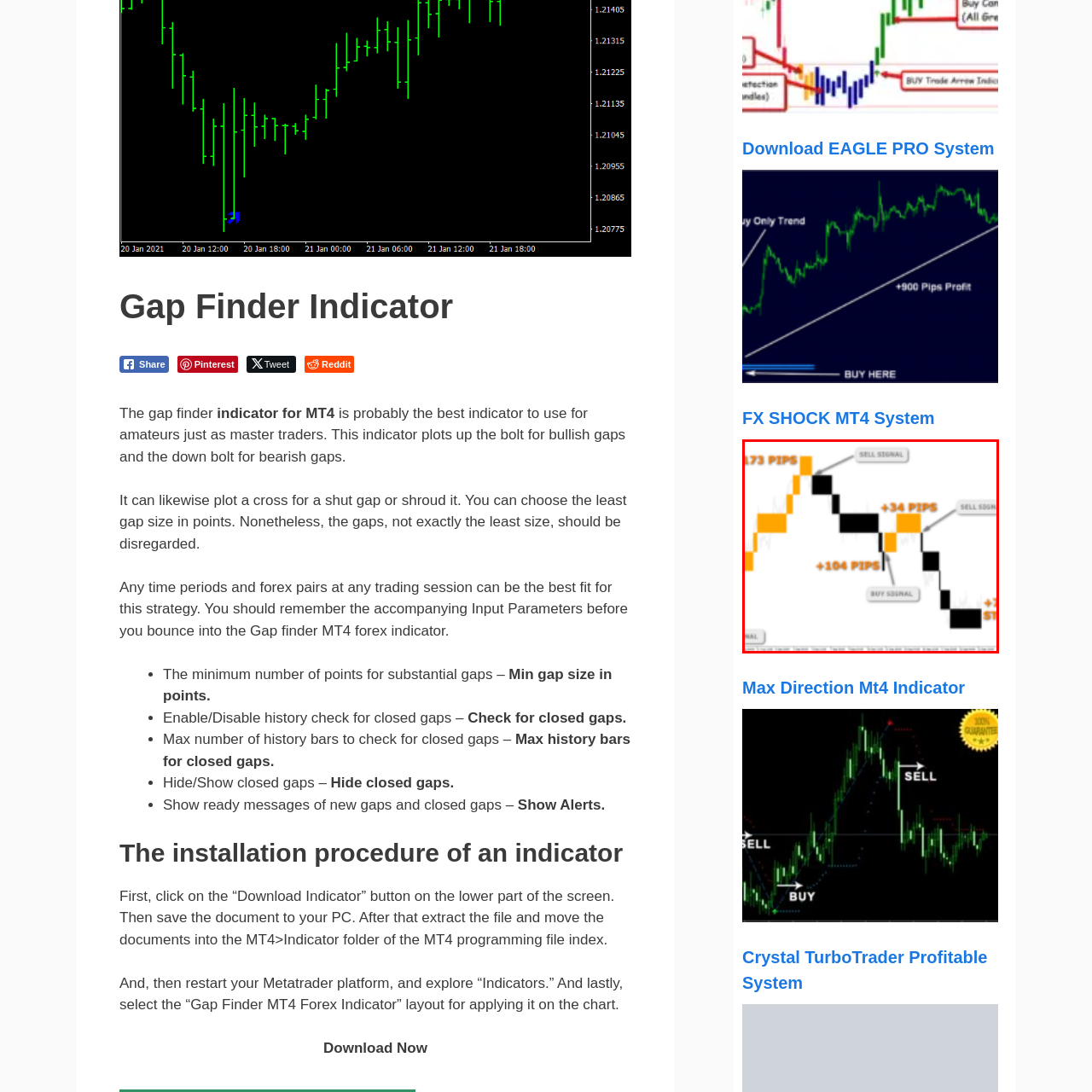Concentrate on the image inside the red frame and provide a detailed response to the subsequent question, utilizing the visual information from the image: 
What is the purpose of the chart?

The chart is designed to aid traders in identifying trends and making informed decisions based on the gaps and signals identified, ultimately helping them to develop effective forex trading strategies.